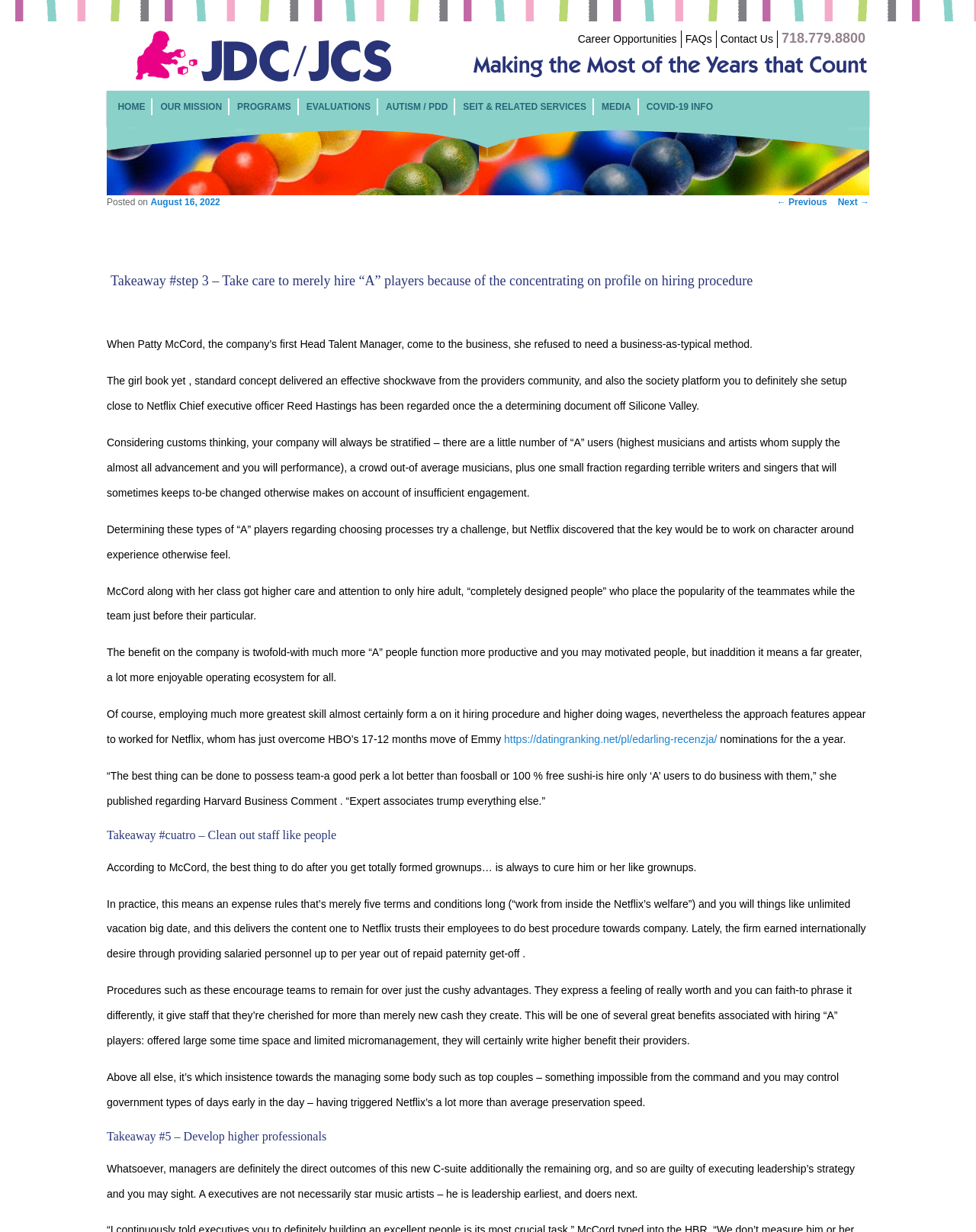From the webpage screenshot, predict the bounding box of the UI element that matches this description: "parent_node: Website name="url" placeholder="Website"".

None